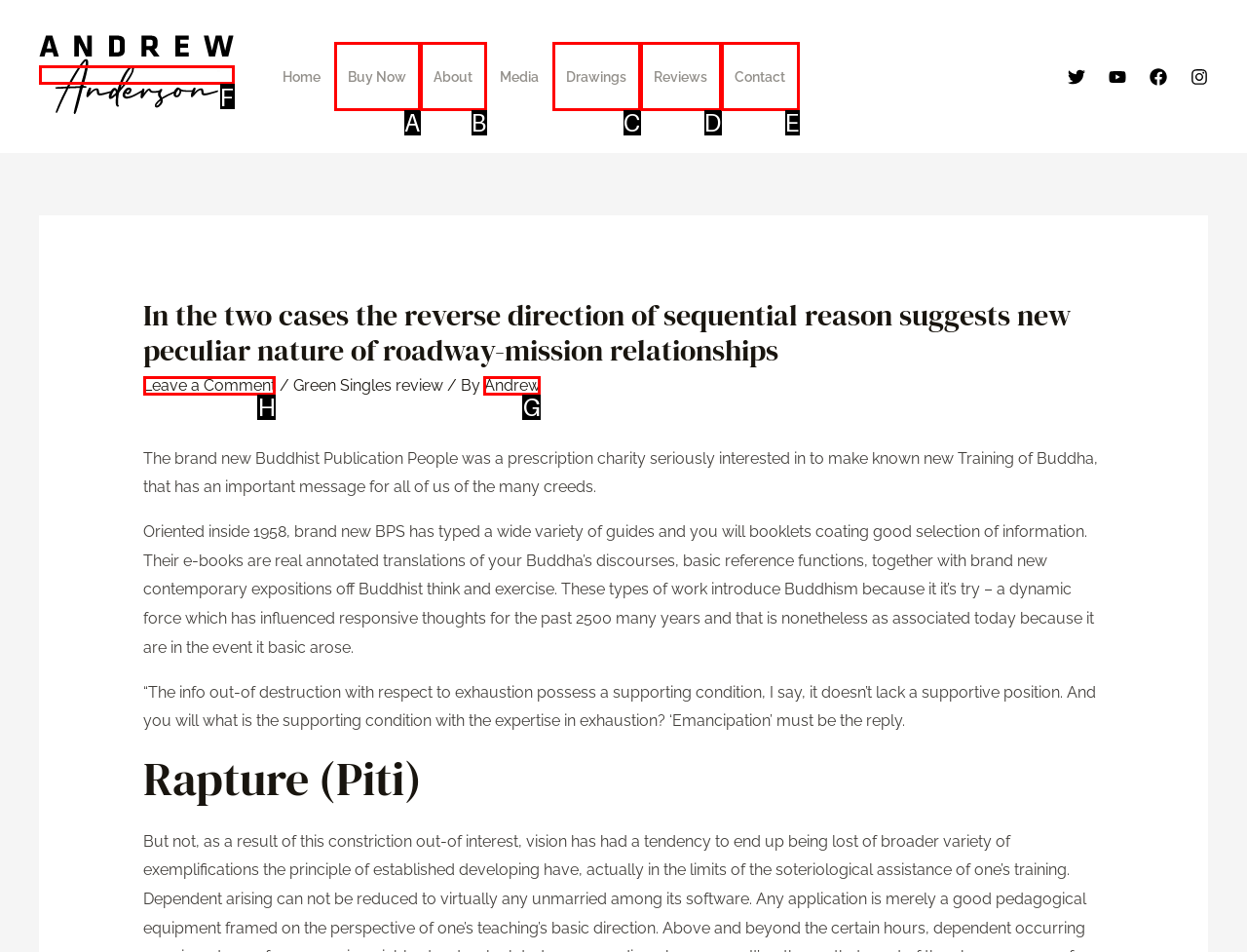Tell me which one HTML element you should click to complete the following task: Click on the 'Leave a Comment' link
Answer with the option's letter from the given choices directly.

H